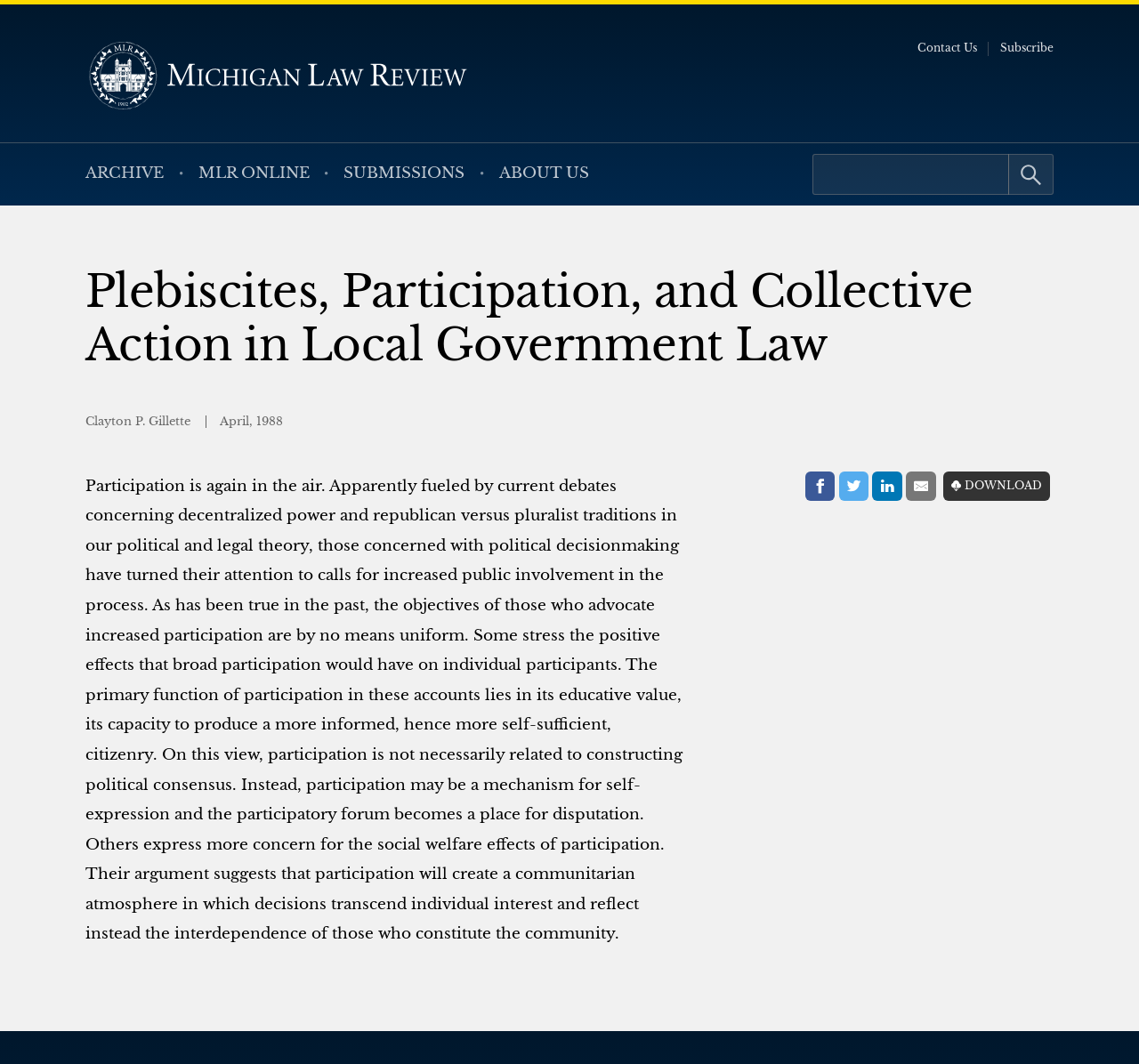Provide the bounding box coordinates for the UI element that is described as: "alt="Michigan Law Review"".

[0.075, 0.039, 0.627, 0.103]